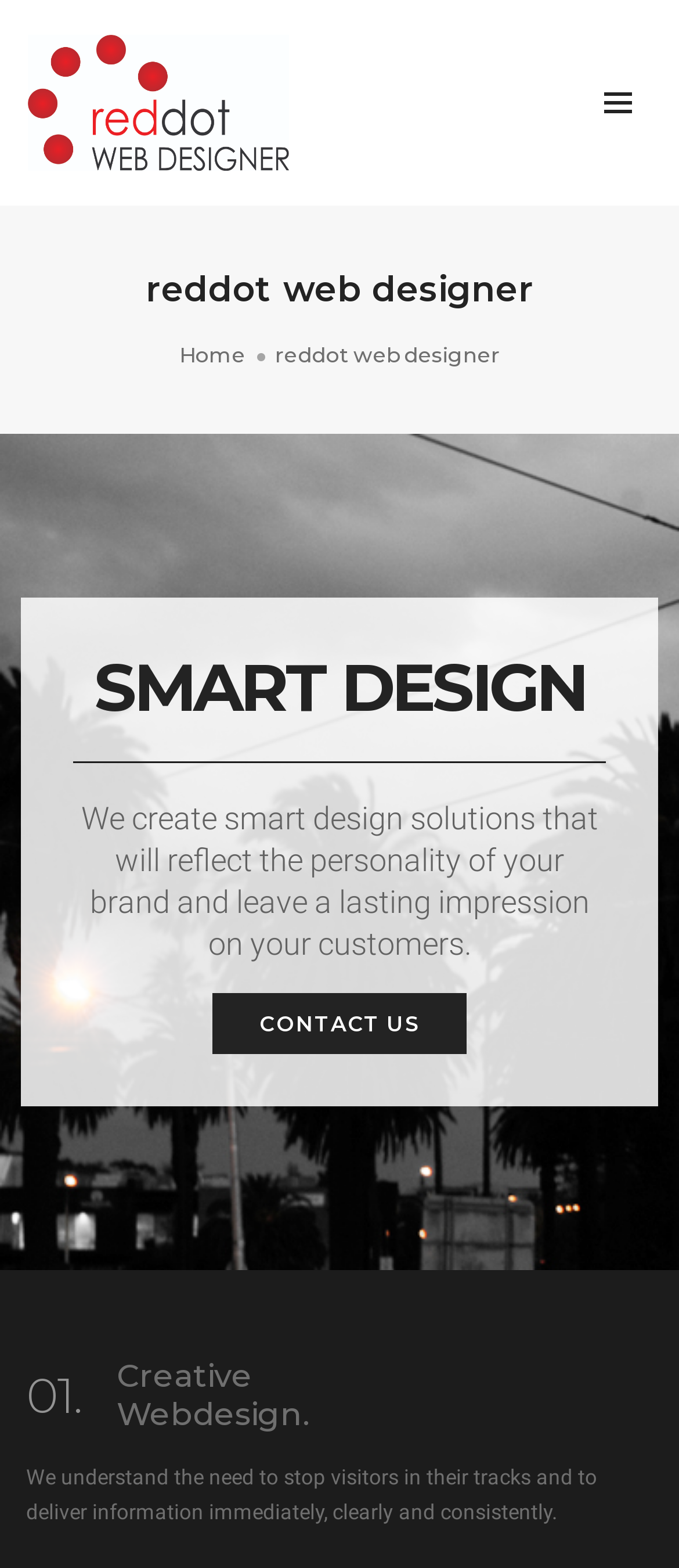Give a comprehensive overview of the webpage, including key elements.

The webpage is about Reddot Web Designer, a company that creates smart design solutions. At the top, there is a heading with the company name, accompanied by a link and an image with the same name. Below this, there is a button on the right side of the page.

The main content is divided into sections, with a heading "reddot web designer" at the top of the first section. Below this, there is a link to "Home" and a static text with the company name again.

The next section has a prominent heading "SMART DESIGN" in the middle of the page. Below this, there is a paragraph of text that describes the company's design philosophy, stating that they create solutions that reflect the personality of a brand and leave a lasting impression on customers.

Further down, there is a call-to-action link "CONTACT US" on the left side of the page. Below this, there is a section with a heading "01." and three lines of text that describe the company's creative web design services. The text explains that they understand the need to deliver information clearly and consistently to visitors.